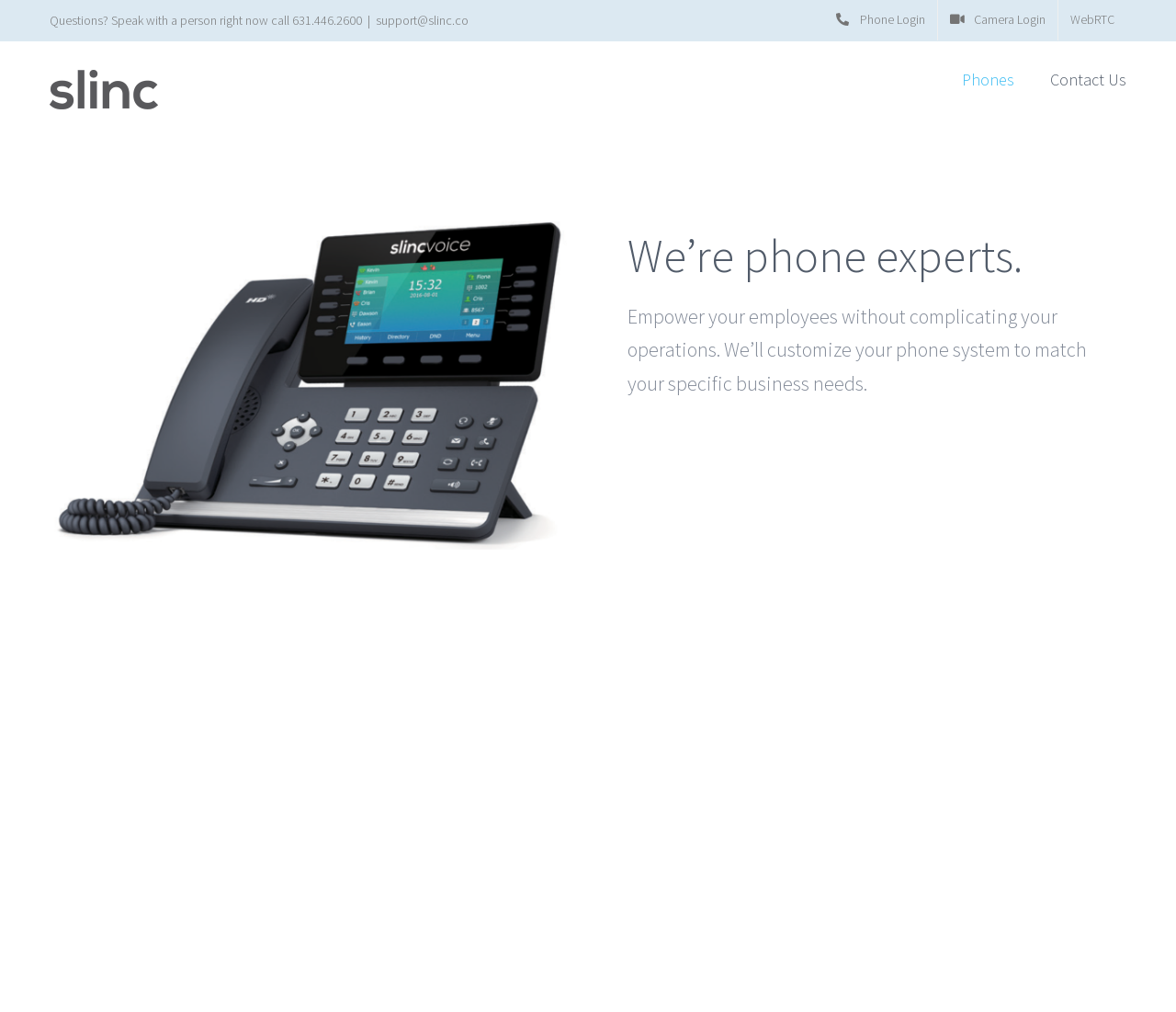What is the phone number to speak with a person?
Use the information from the screenshot to give a comprehensive response to the question.

I found the phone number by looking at the top section of the webpage, where it says 'Questions? Speak with a person right now call 631.446.2600'.